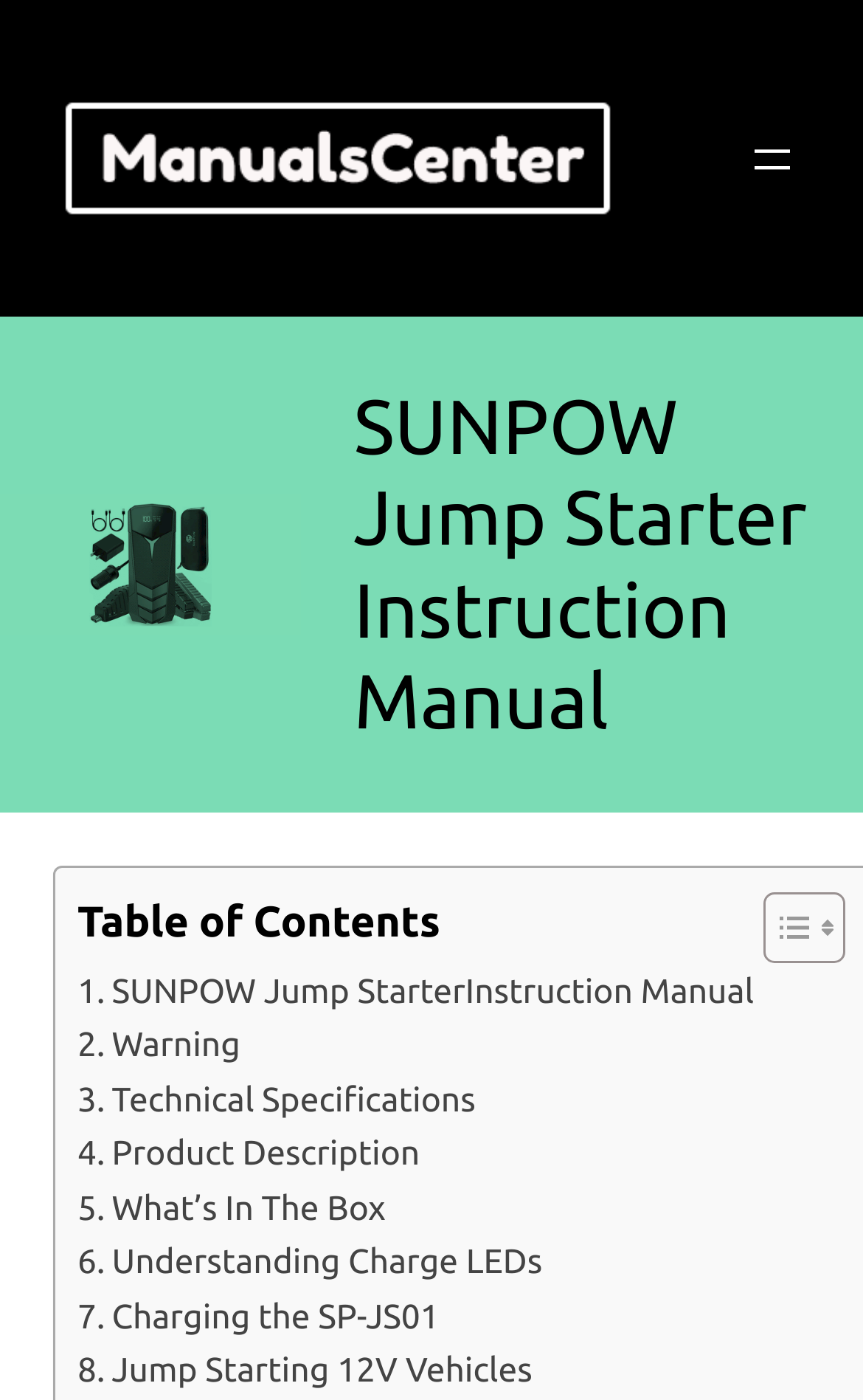Give a detailed overview of the webpage's appearance and contents.

The webpage is an instruction manual for the SUNPOW Jump Starter, specifically the SP-JS01 16000mAh Lithium model. At the top left, there is a link and an image, both labeled "MaualsCenter". 

Below this, there is a navigation header with a button to open a menu. To the left of this navigation header, there is a figure with no description. 

The main content of the manual starts with a heading that reads "SUNPOW Jump Starter Instruction Manual". Below this heading, there is a table of contents with several links to different sections of the manual, including "Table of Content", "Warning", "Technical Specifications", "Product Description", "What’s In The Box", "Understanding Charge LEDs", "Charging the SP-JS01", and "Jump Starting 12V Vehicles". These links are arranged vertically, with the "Table of Content" link at the top and the "Jump Starting 12V Vehicles" link at the bottom. Each link has a brief description, and some of them have accompanying images.